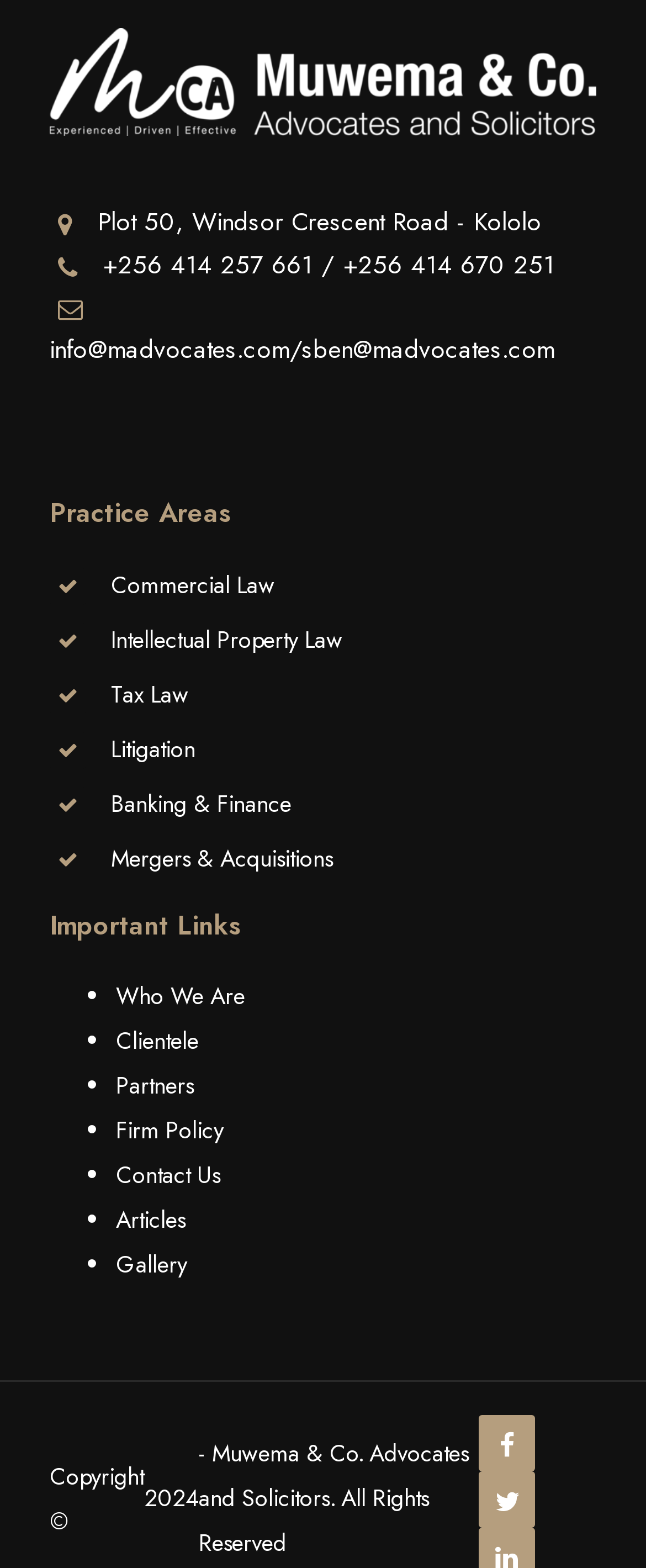Reply to the question with a brief word or phrase: What is the contact information of the law firm?

+256 414 257 661 / +256 414 670 251